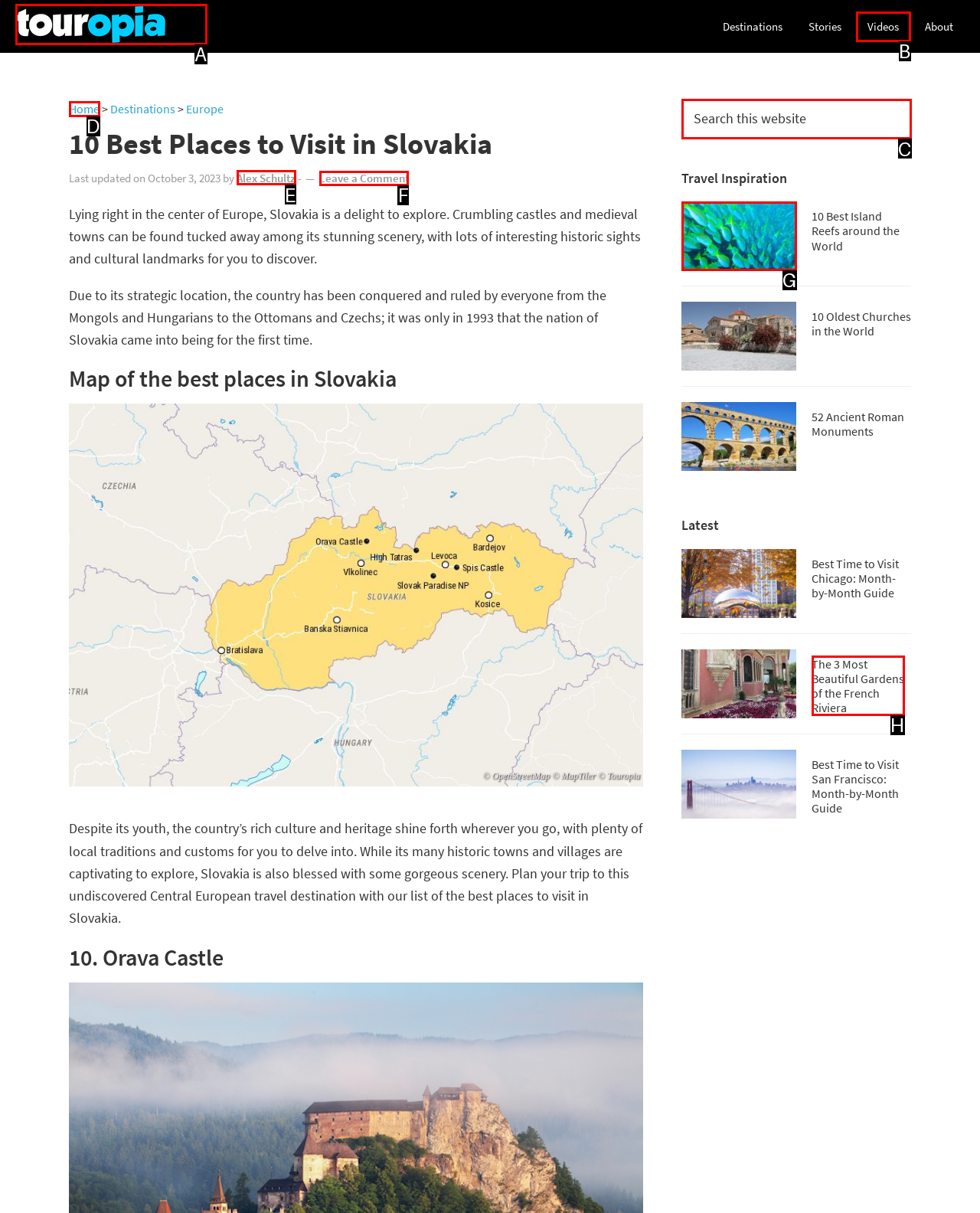Out of the given choices, which letter corresponds to the UI element required to Click on the 'Leave a Comment' link? Answer with the letter.

F